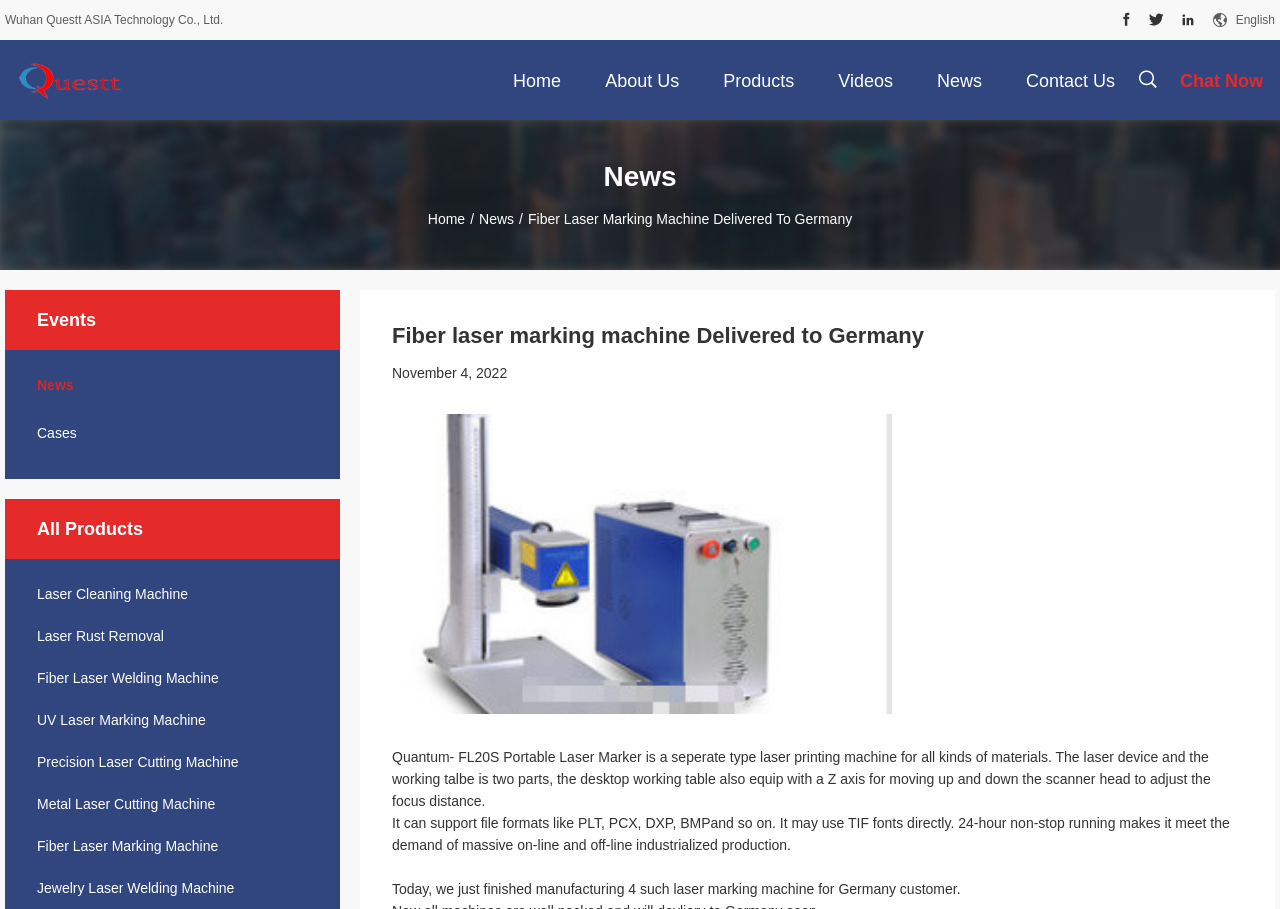Locate the bounding box coordinates of the clickable part needed for the task: "Go to Home".

[0.391, 0.044, 0.448, 0.132]